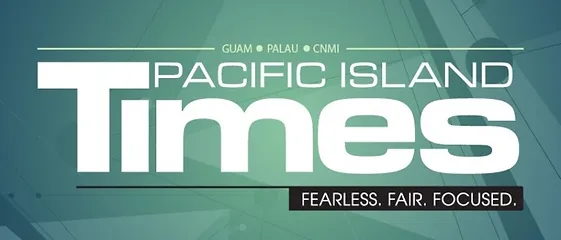Give a comprehensive caption for the image.

The image showcases the logo of the "Pacific Island Times," a publication dedicated to news and features relevant to the regions of Guam, Palau, and the Commonwealth of the Northern Mariana Islands (CNMI). The design features bold, modern typography, prominently displaying the words "PACIFIC ISLAND TIMES" in large, white letters against a stylized, soft turquoise background. Beneath the main title, the tagline "FEARLESS. FAIR. FOCUSED." is presented in a contrasting black font, emphasizing the publication’s commitment to delivering unbiased and thorough journalism. This branding reflects both the geographical focus and the editorial values of the news outlet.